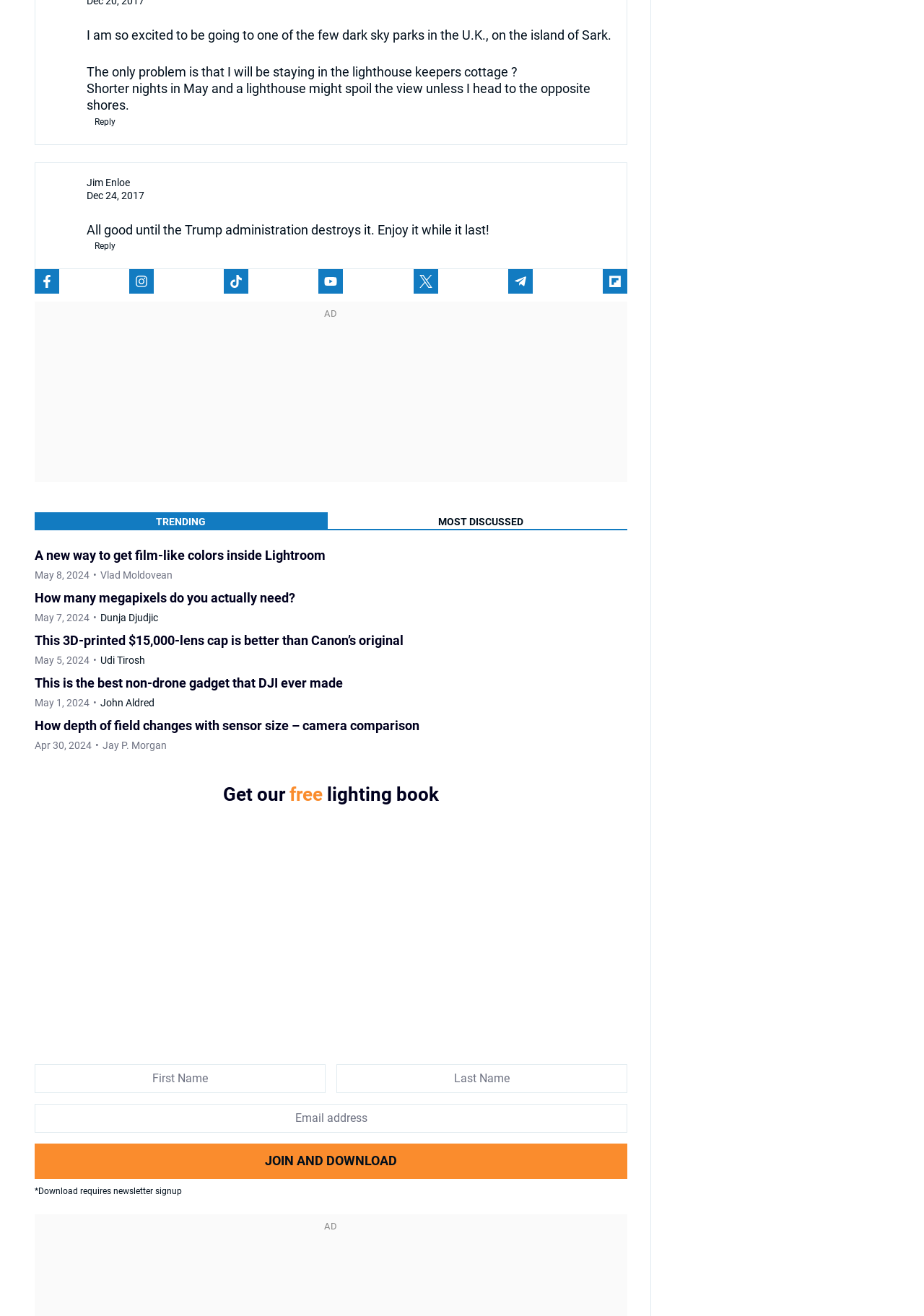Find the bounding box coordinates for the area that must be clicked to perform this action: "Reply to WillMondy".

[0.093, 0.086, 0.135, 0.1]